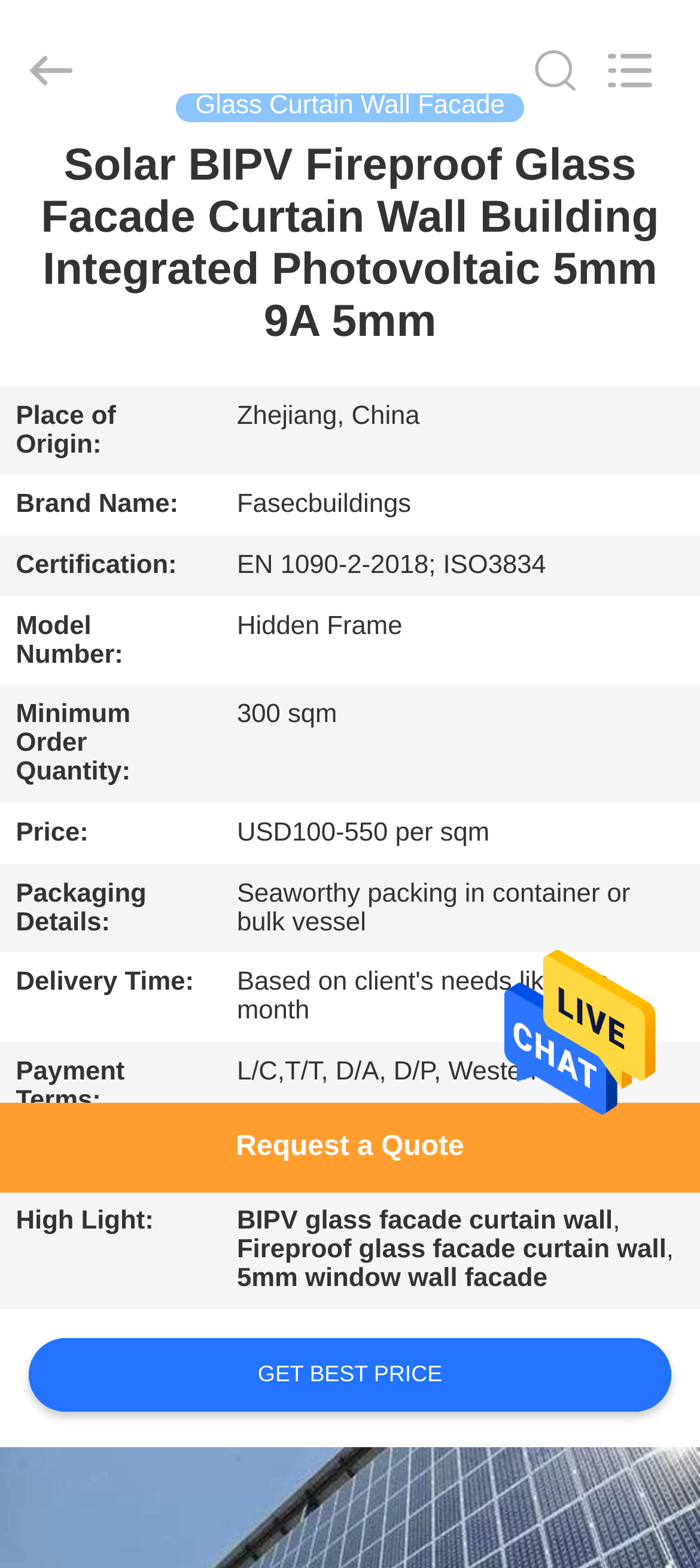Locate and provide the bounding box coordinates for the HTML element that matches this description: "Home".

[0.0, 0.089, 0.192, 0.121]